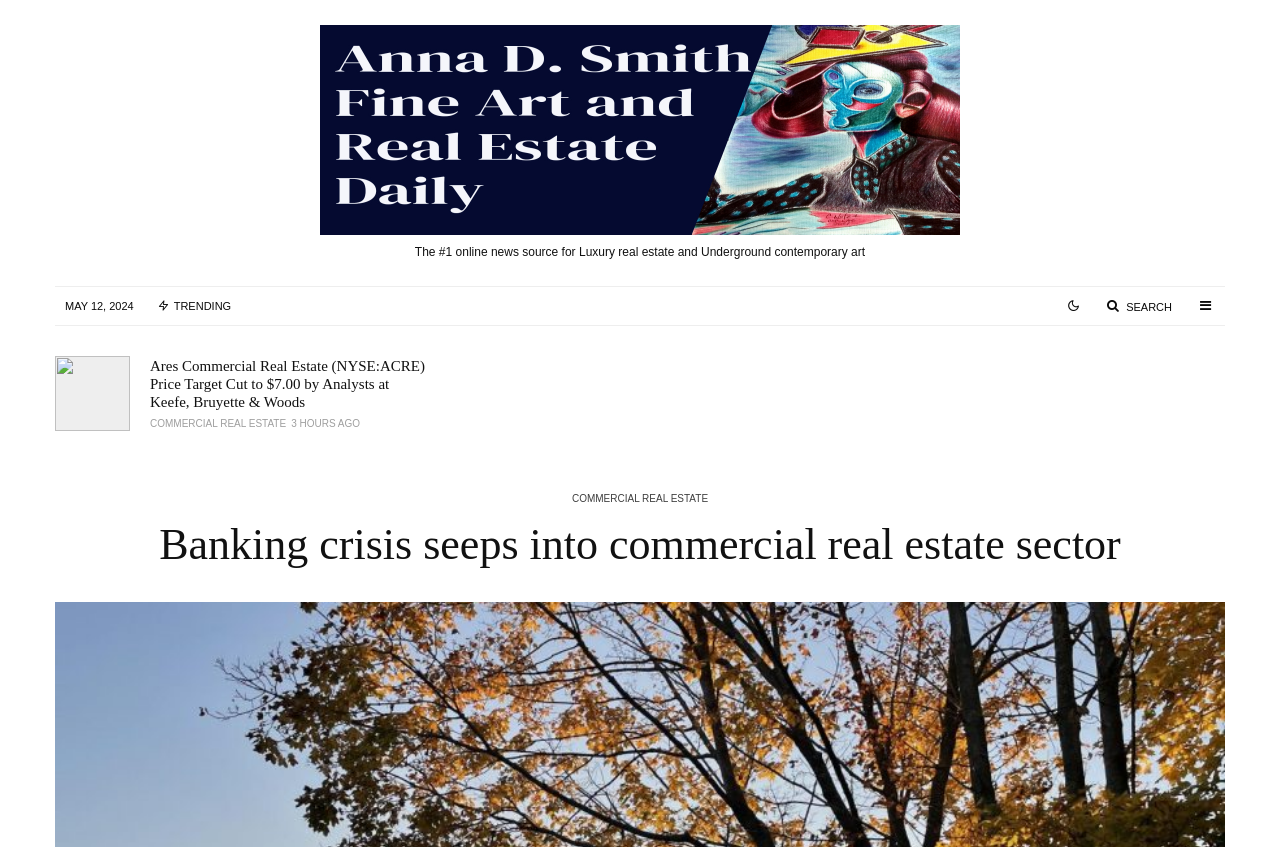What is the category of the links 'COMMERCIAL REAL ESTATE'?
Please craft a detailed and exhaustive response to the question.

I looked at the links with the text 'COMMERCIAL REAL ESTATE' and found that they are categorized under a specific topic, indicating that they are category links.